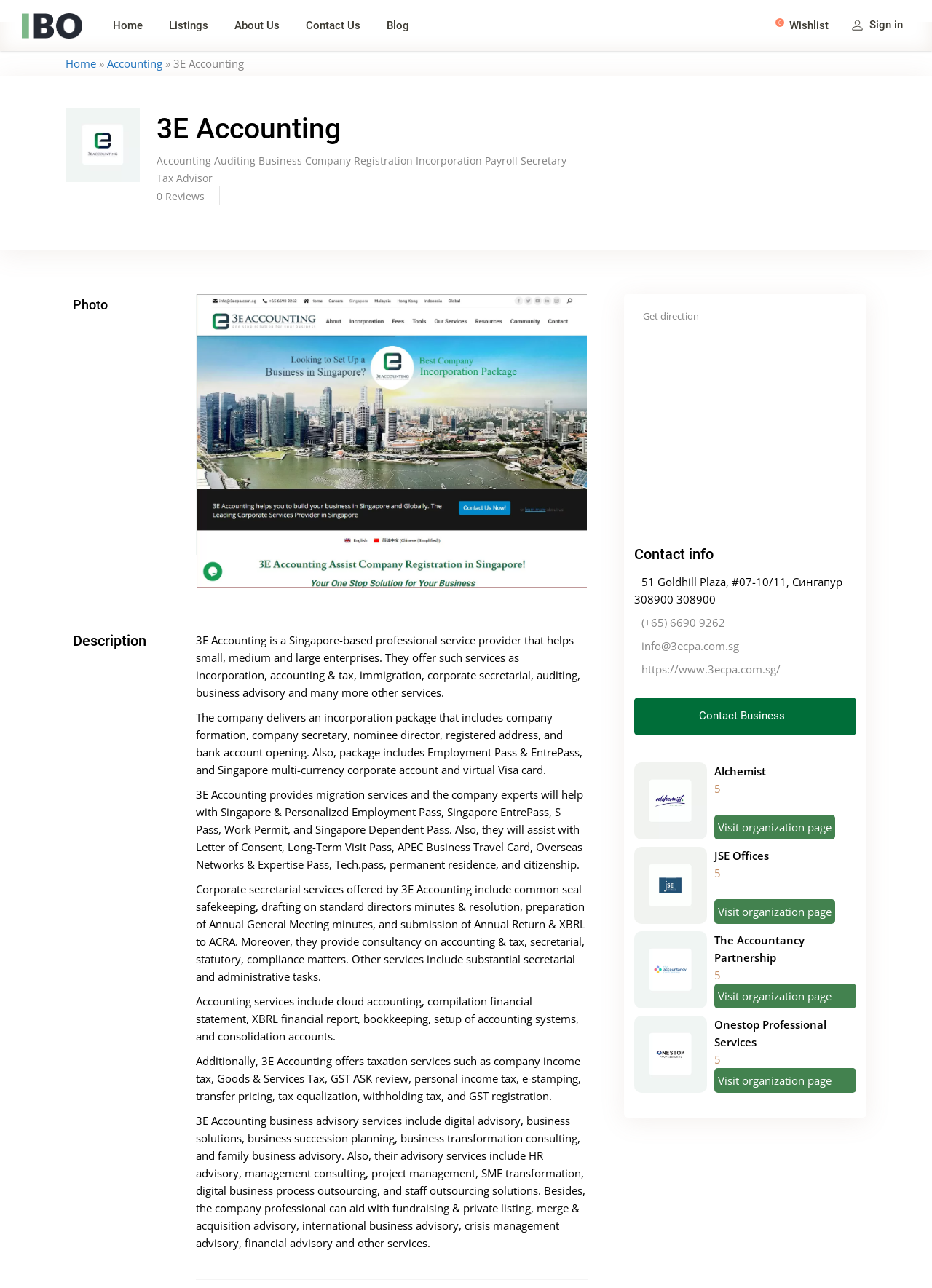Specify the bounding box coordinates of the region I need to click to perform the following instruction: "Contact the business". The coordinates must be four float numbers in the range of 0 to 1, i.e., [left, top, right, bottom].

[0.68, 0.542, 0.919, 0.571]